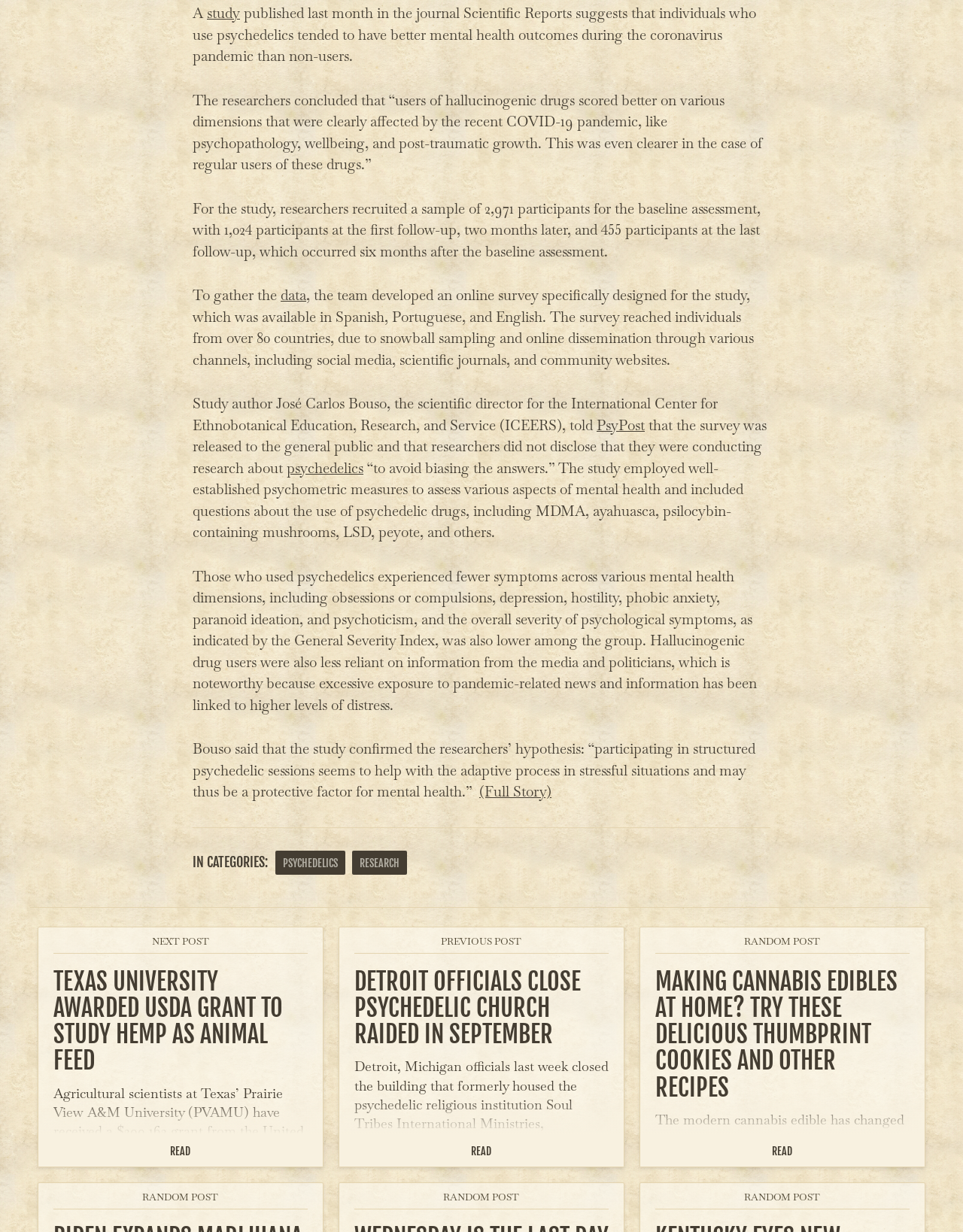Identify the bounding box coordinates of the section to be clicked to complete the task described by the following instruction: "read data". The coordinates should be four float numbers between 0 and 1, formatted as [left, top, right, bottom].

[0.291, 0.232, 0.318, 0.247]